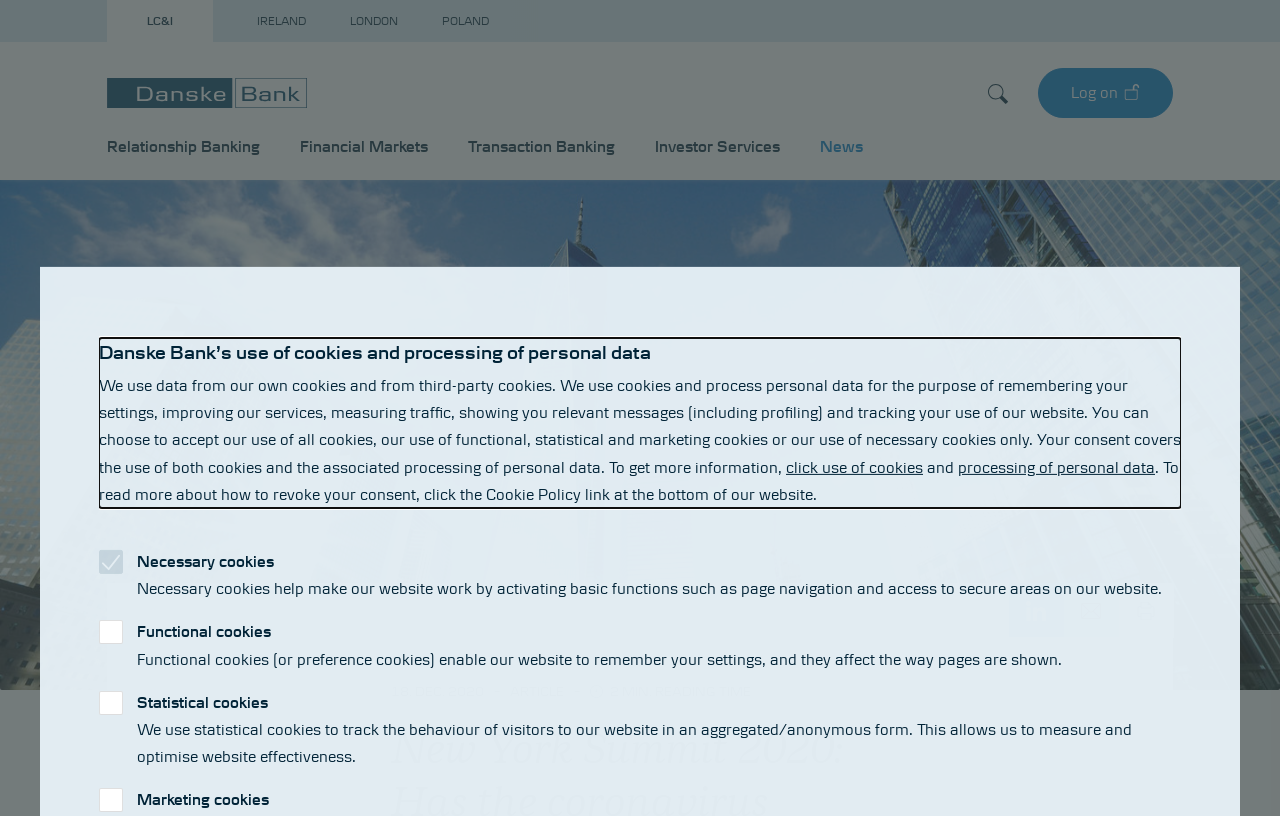Determine the coordinates of the bounding box that should be clicked to complete the instruction: "Log on to the platform". The coordinates should be represented by four float numbers between 0 and 1: [left, top, right, bottom].

[0.811, 0.084, 0.917, 0.144]